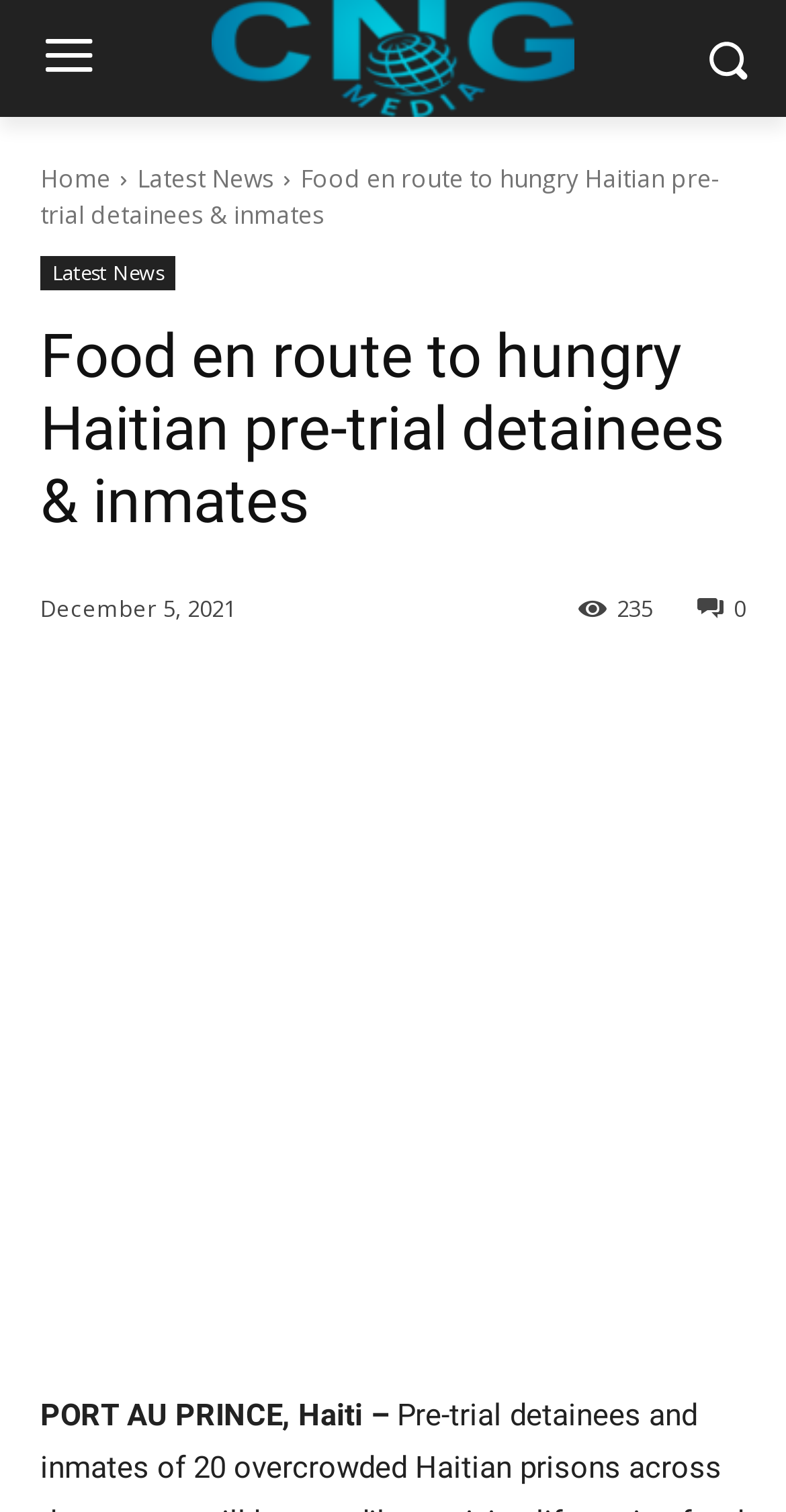Please specify the bounding box coordinates of the area that should be clicked to accomplish the following instruction: "Click the Facebook link". The coordinates should consist of four float numbers between 0 and 1, i.e., [left, top, right, bottom].

[0.213, 0.444, 0.315, 0.498]